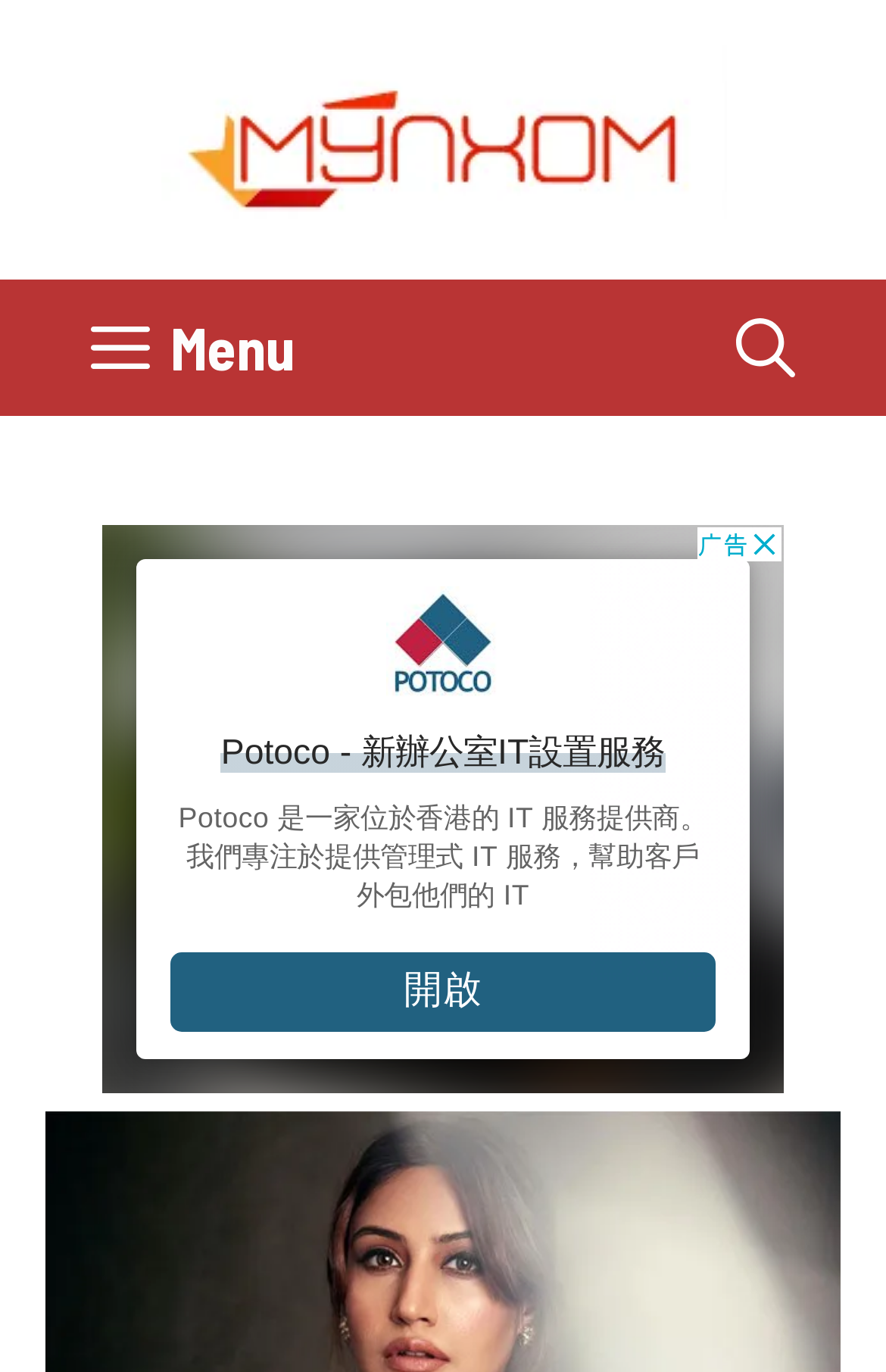Explain the webpage's layout and main content in detail.

The webpage is about Indian TV superstar Surbhi Chandna criticizing Vistara Airlines on Instagram for mishandling her luggage, causing "mental torture." 

At the top of the page, there is a banner that spans the entire width, taking up about 20% of the page's height. Below the banner, there is a navigation section that also spans the entire width, taking up about 10% of the page's height. Within the navigation section, there are two buttons: a "Menu" button on the left and an "Open search" button on the right.

Below the navigation section, there is a prominent link to "Film & Music Reviews: Unveiled on MyAXOM" with an accompanying image. The link and image are centered on the page, taking up about 64% of the page's width and 8% of its height.

The main content of the webpage is contained within an iframe, which takes up about 77% of the page's width and 41% of its height, positioned below the link and image.